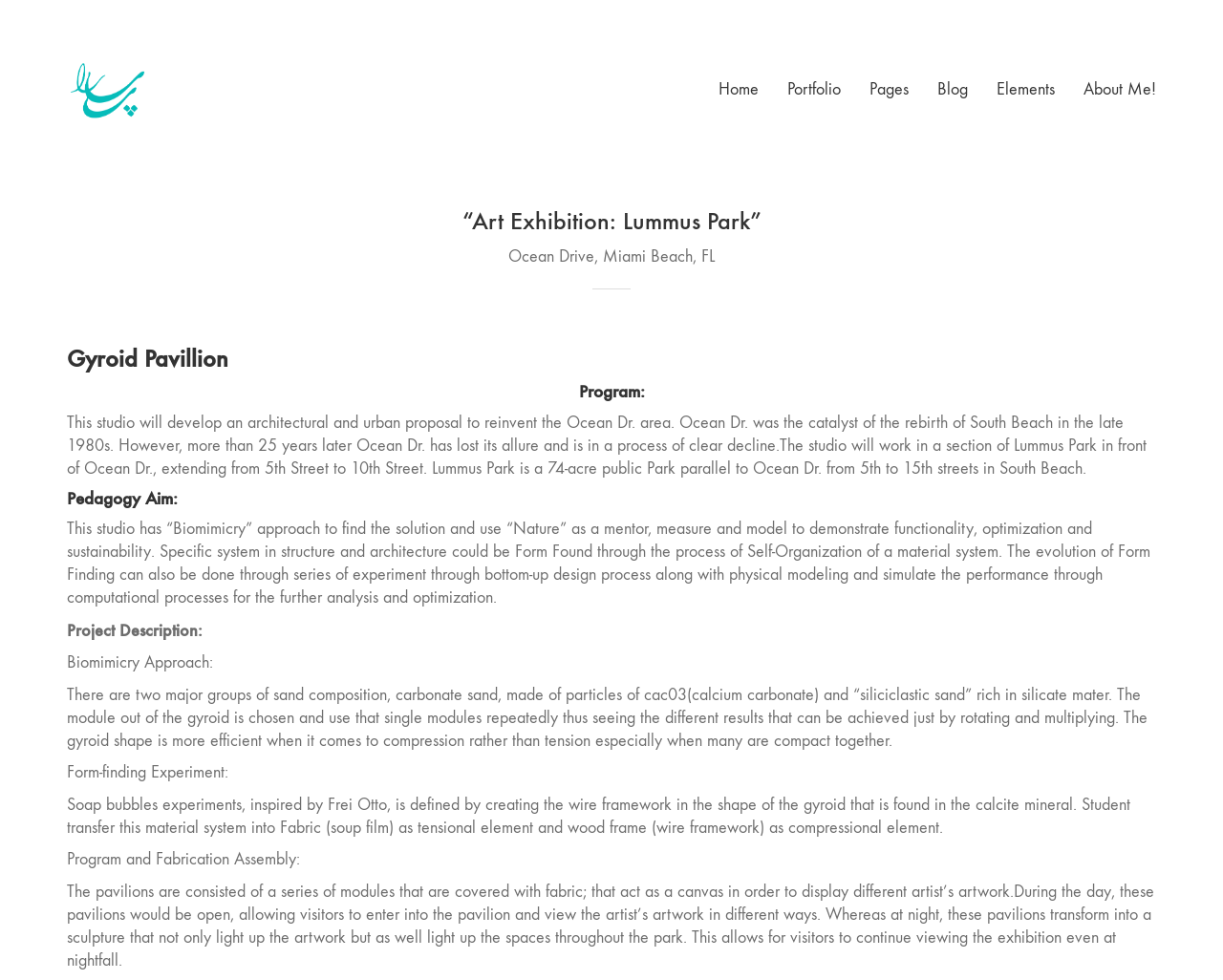Please specify the bounding box coordinates in the format (top-left x, top-left y, bottom-right x, bottom-right y), with all values as floating point numbers between 0 and 1. Identify the bounding box of the UI element described by: Contact Us

None